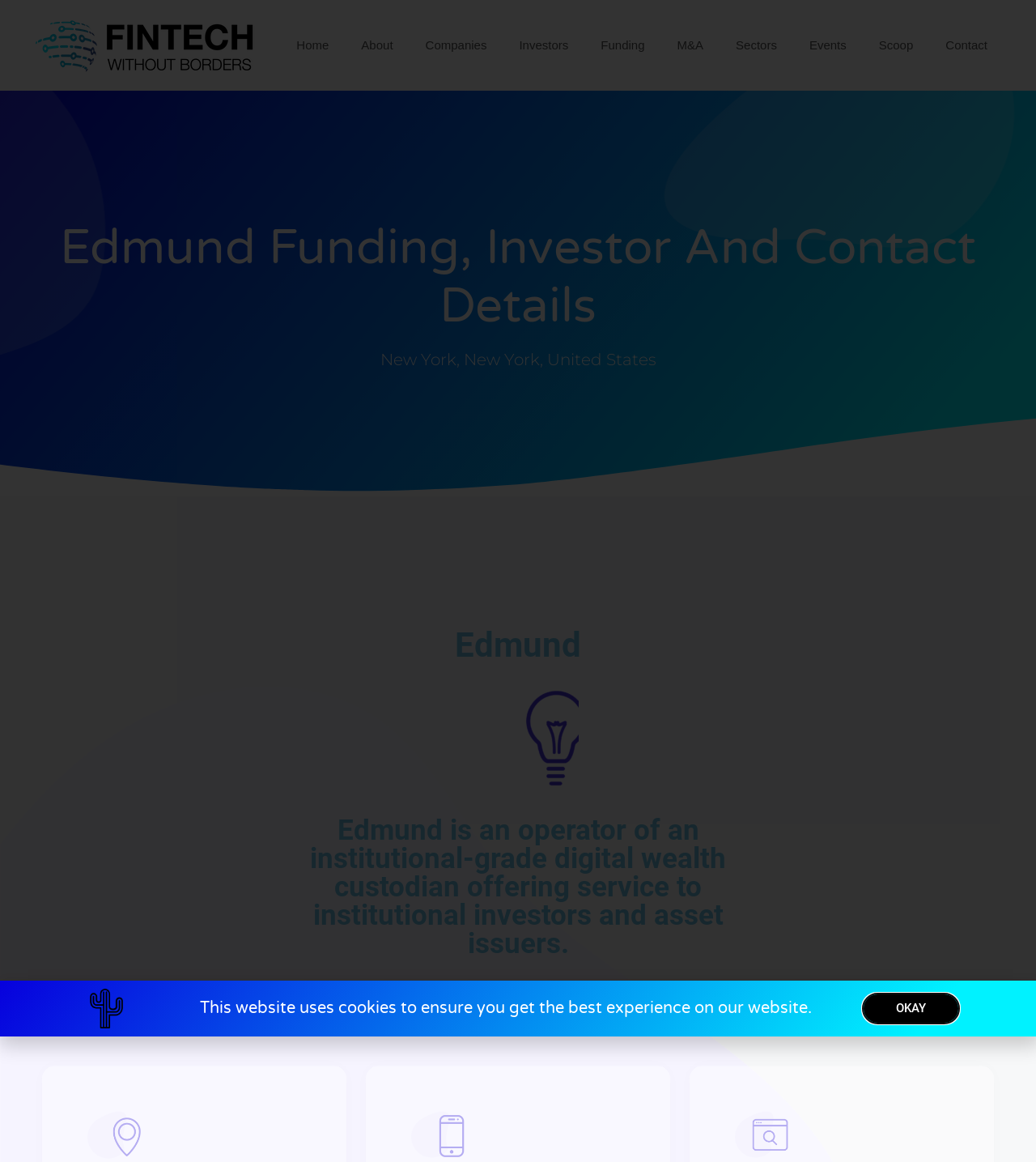Can you pinpoint the bounding box coordinates for the clickable element required for this instruction: "Go to Home"? The coordinates should be four float numbers between 0 and 1, i.e., [left, top, right, bottom].

[0.271, 0.018, 0.333, 0.06]